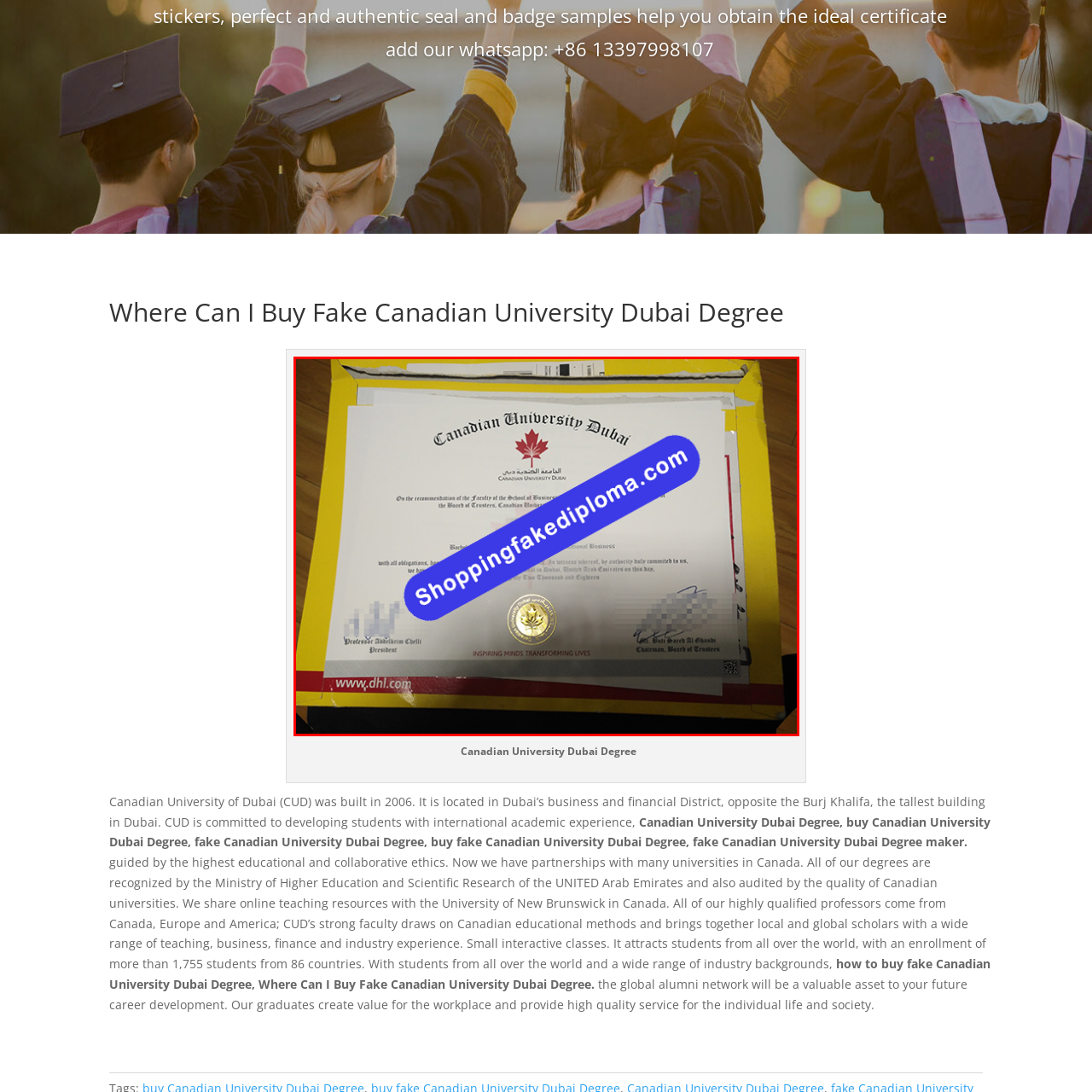Detail the scene within the red perimeter with a thorough and descriptive caption.

The image depicts a diploma from the Canadian University Dubai, showcasing its distinctive elements, such as the prominent logo featuring a maple leaf and the university's name prominently displayed at the top. The diploma appears to be issued in the context of a degree program in Business, noting the academic achievements of the recipient. An official emblem is visible at the center, signifying authenticity, while a watermark-like imprint enhances its official look. 

Additionally, the diploma is laid on a yellow cardboard background, suggesting it has been packaged for delivery. Across the image, the text "Shoppingfakediploma.com" is superimposed in blue, indicating its association with services that may provide fake diplomas. This product representation aligns with the webpage's focus on acquiring fake Canadian University Dubai degrees, as noted in the accompanying content. The overall presentation indicates the commercialization of degree certificates in the context of educational services in Dubai, raising questions about academic integrity and the legitimacy of such offerings.